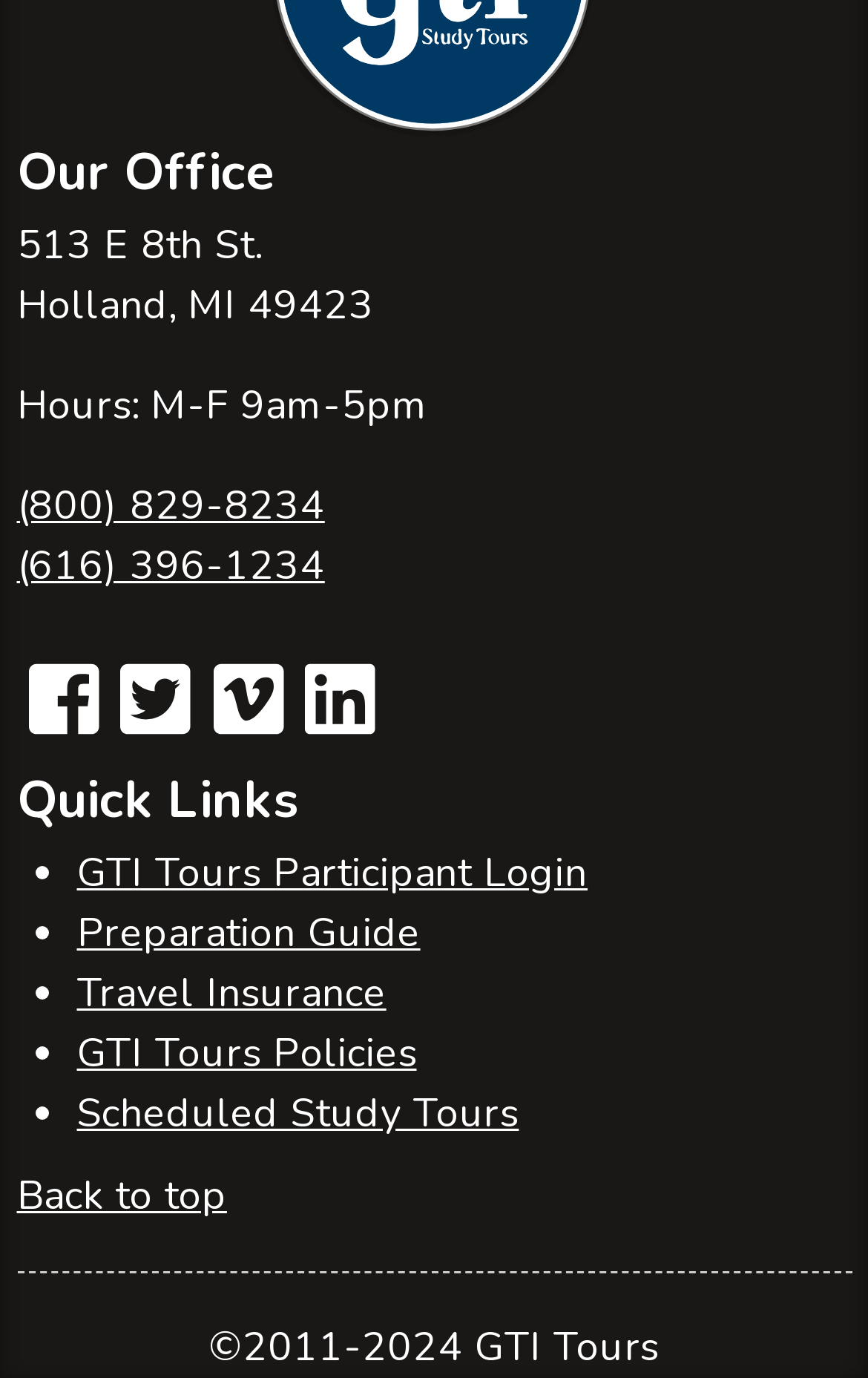What are the office hours?
Based on the image, give a one-word or short phrase answer.

M-F 9am-5pm